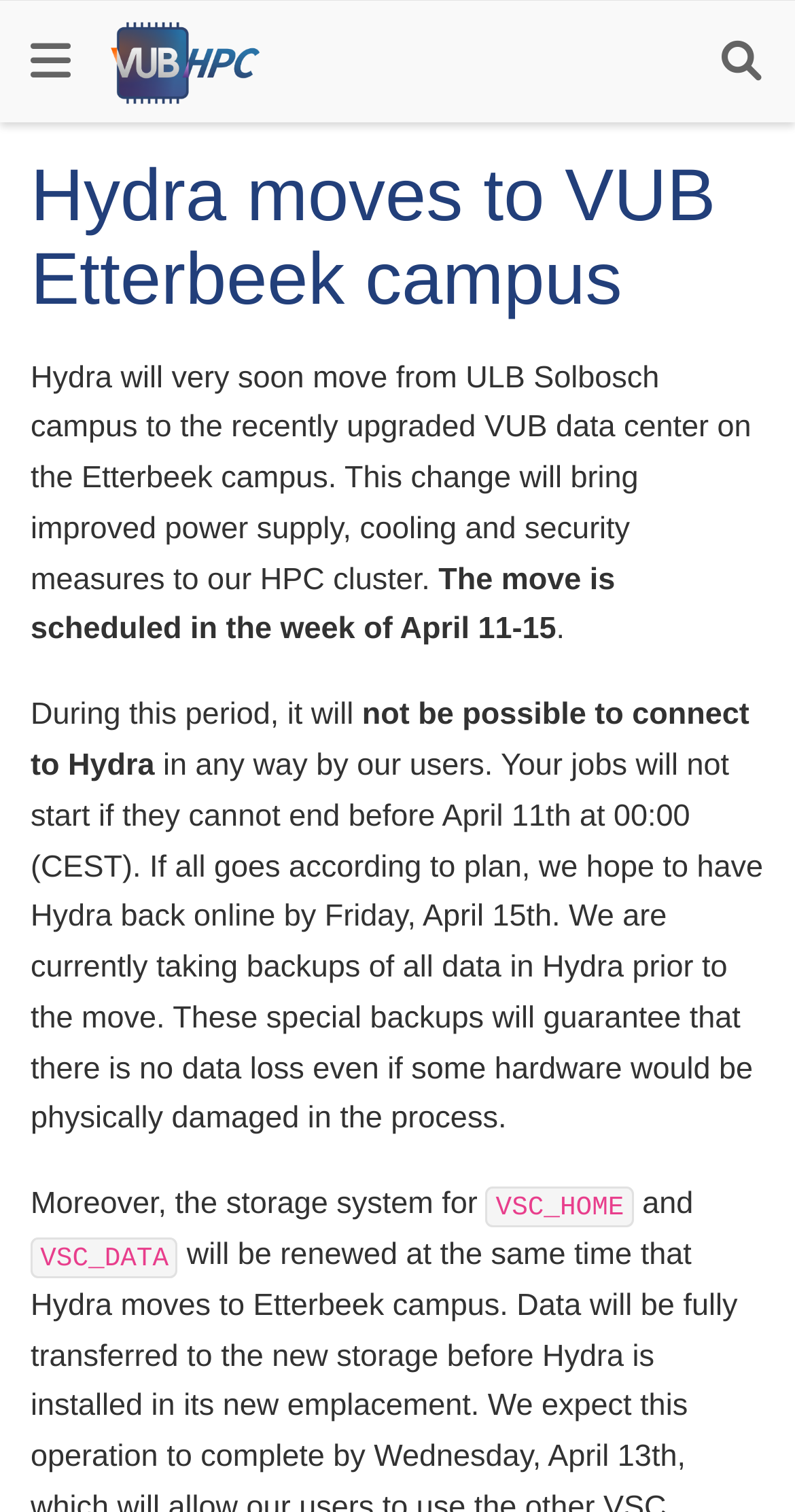When will Hydra be back online?
Identify the answer in the screenshot and reply with a single word or phrase.

Friday, April 15th